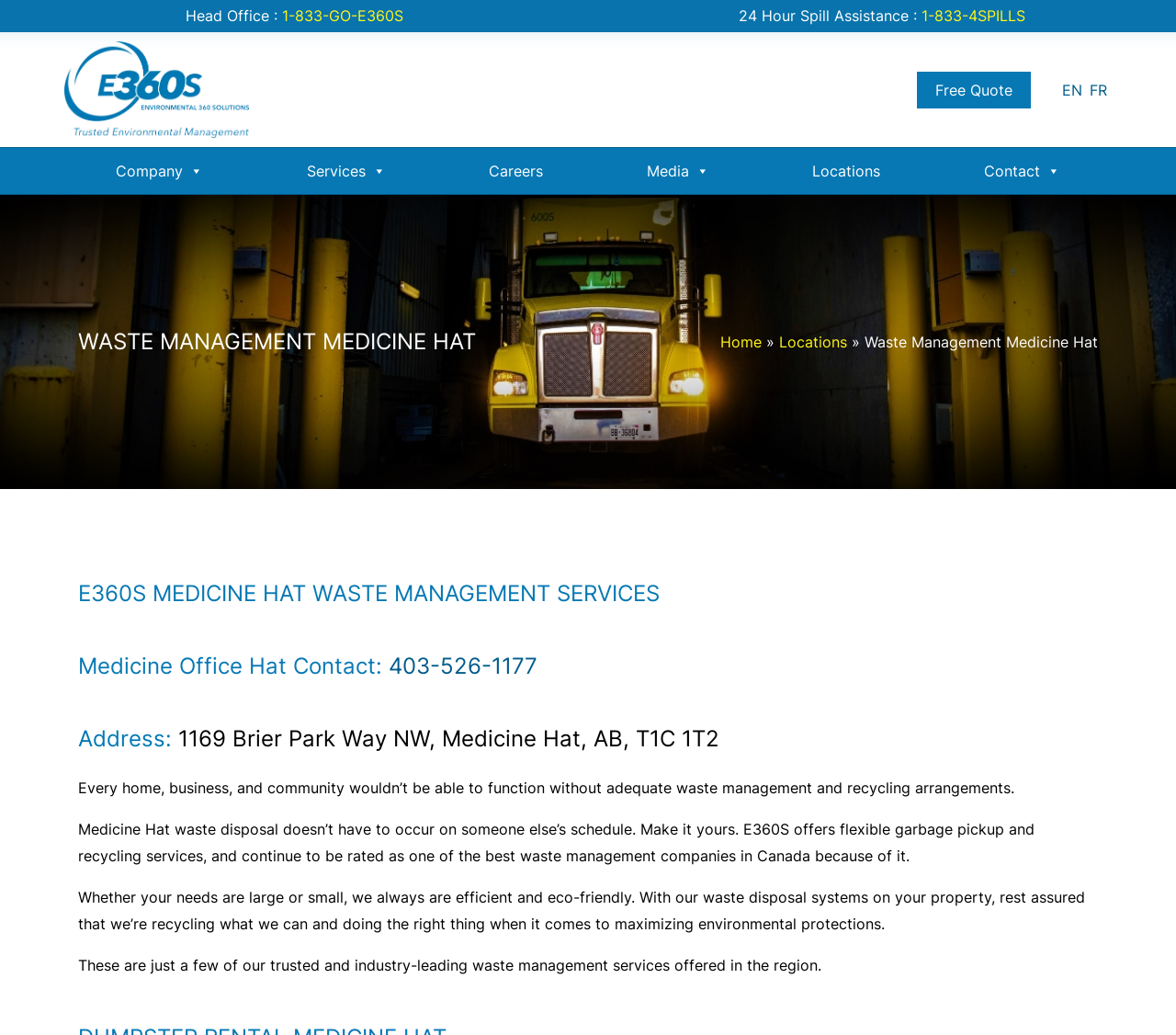Generate the title text from the webpage.

WASTE MANAGEMENT MEDICINE HAT